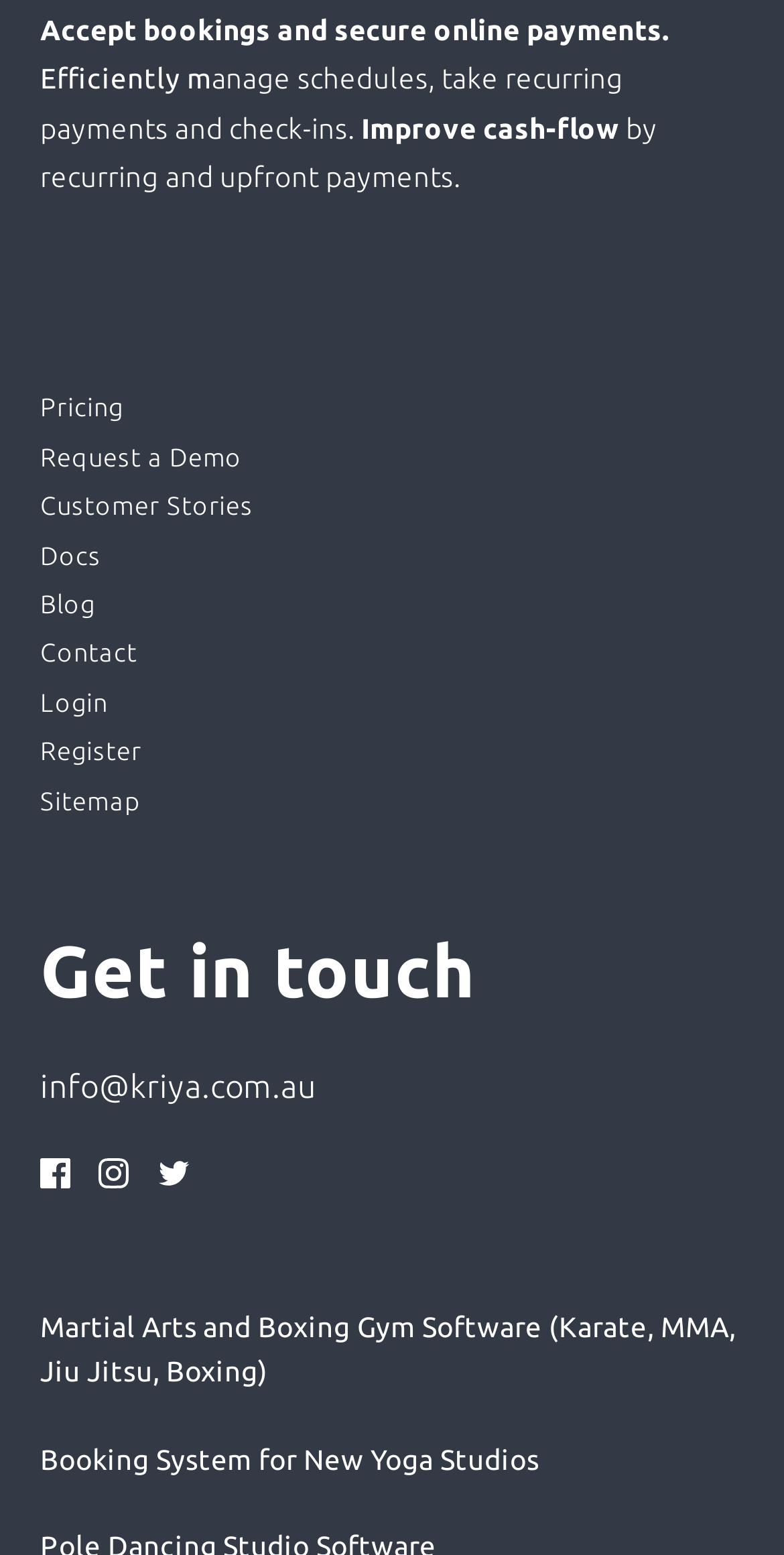Highlight the bounding box coordinates of the region I should click on to meet the following instruction: "Request a demo".

[0.051, 0.28, 0.309, 0.307]